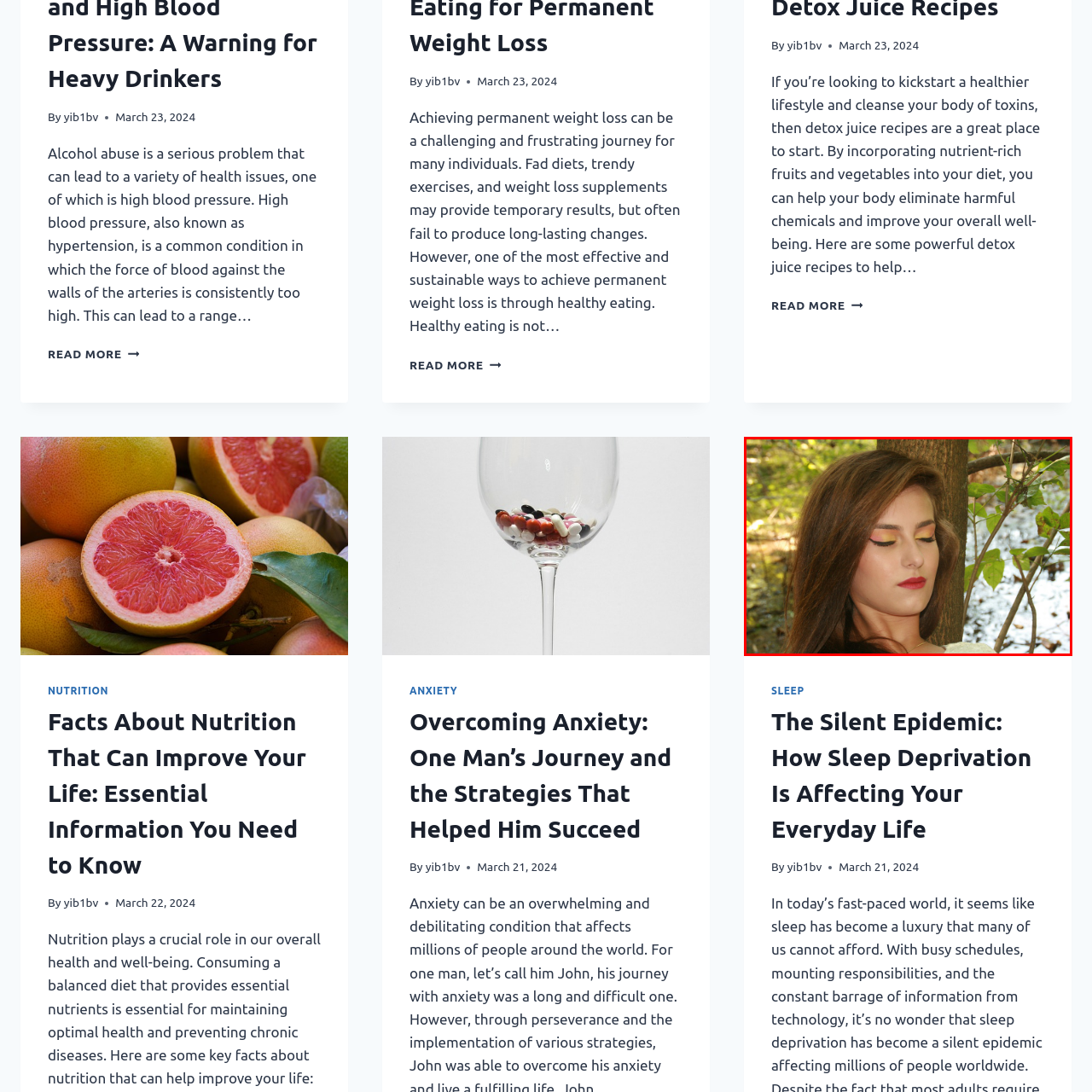Focus on the content within the red box and provide a succinct answer to this question using just one word or phrase: 
What is in the background of the image?

Greenery and water